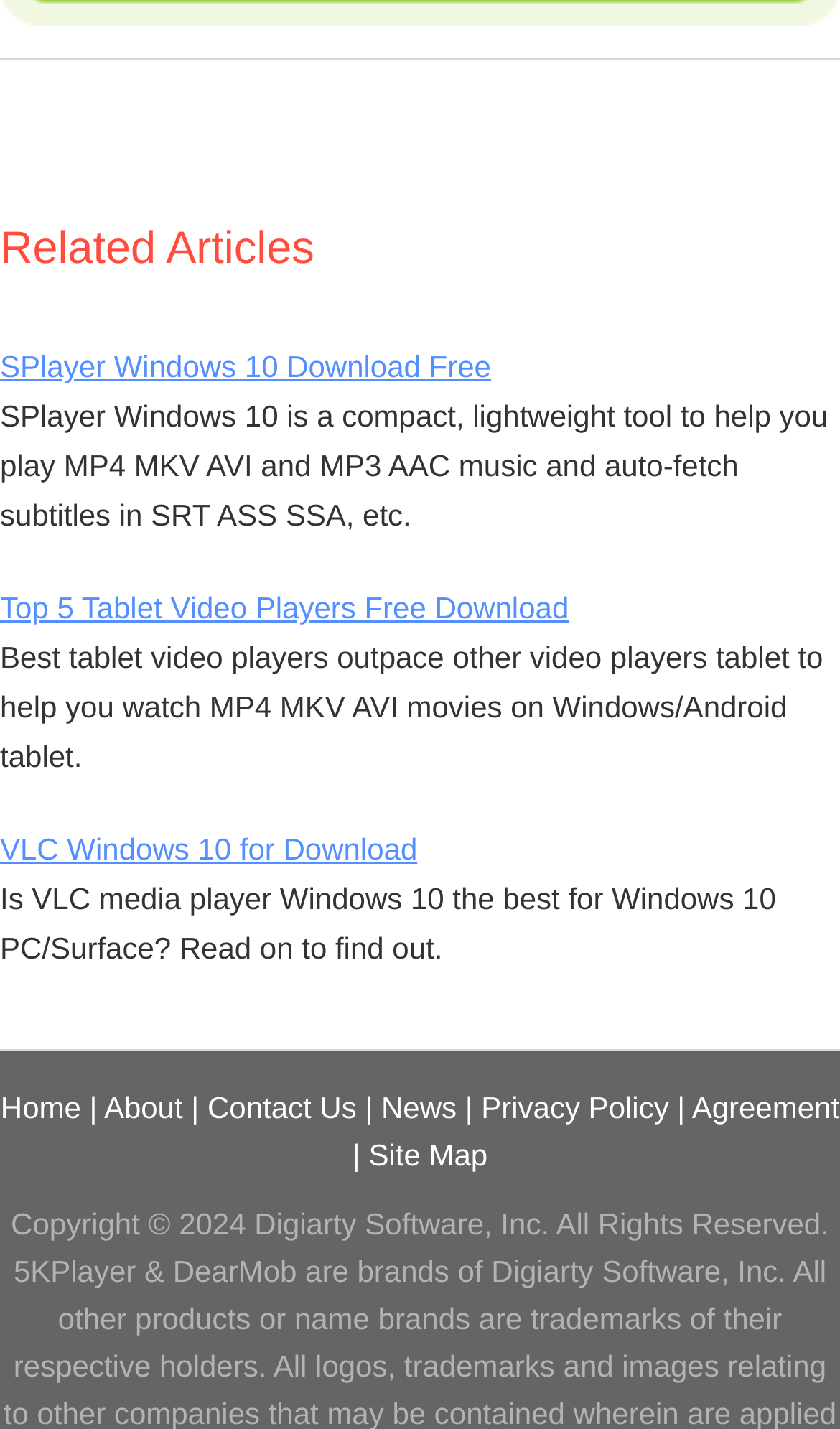Indicate the bounding box coordinates of the element that must be clicked to execute the instruction: "view the site map". The coordinates should be given as four float numbers between 0 and 1, i.e., [left, top, right, bottom].

[0.439, 0.796, 0.58, 0.82]